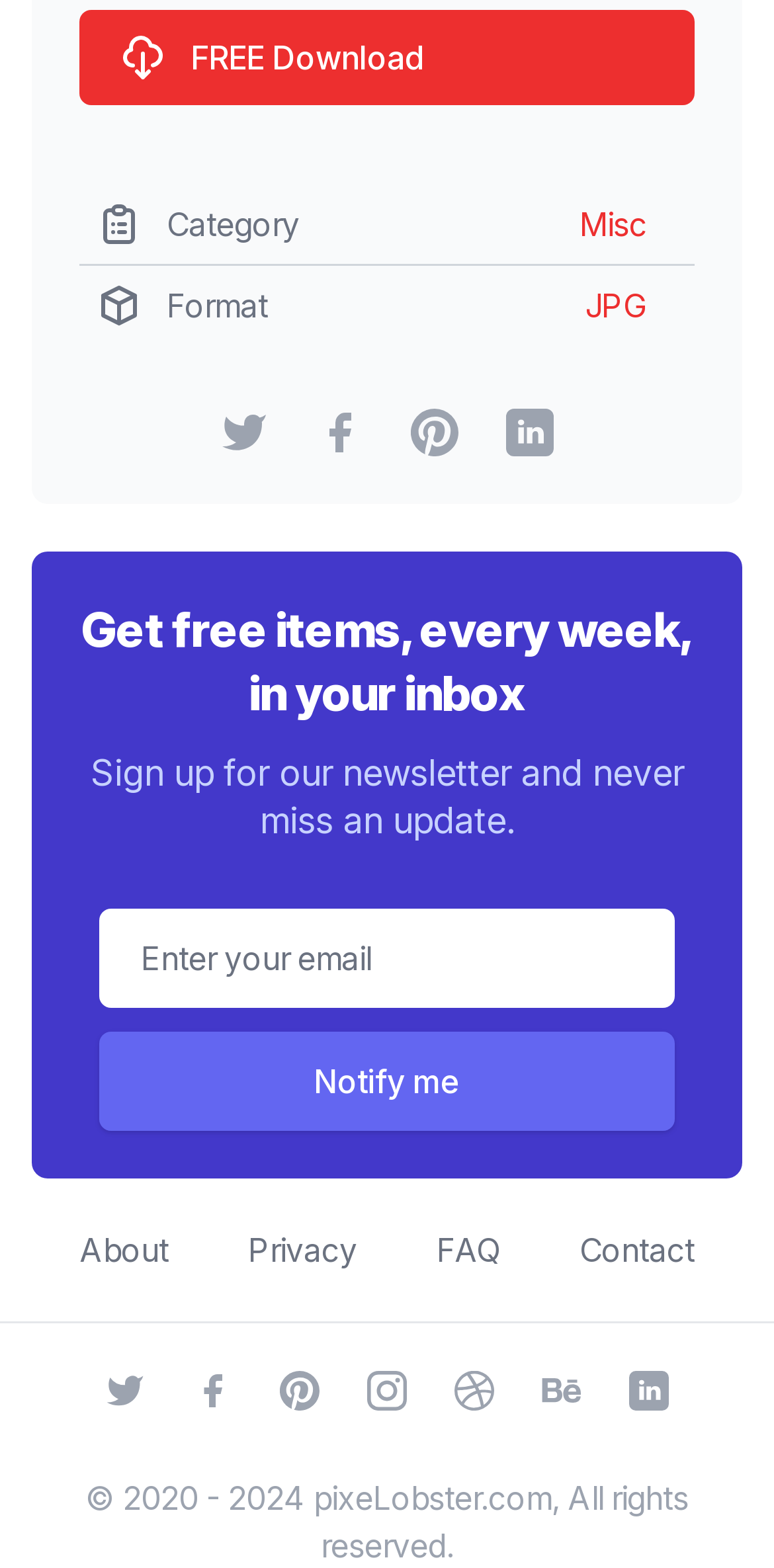Identify the bounding box coordinates of the clickable region to carry out the given instruction: "Read about the website".

[0.103, 0.784, 0.218, 0.809]